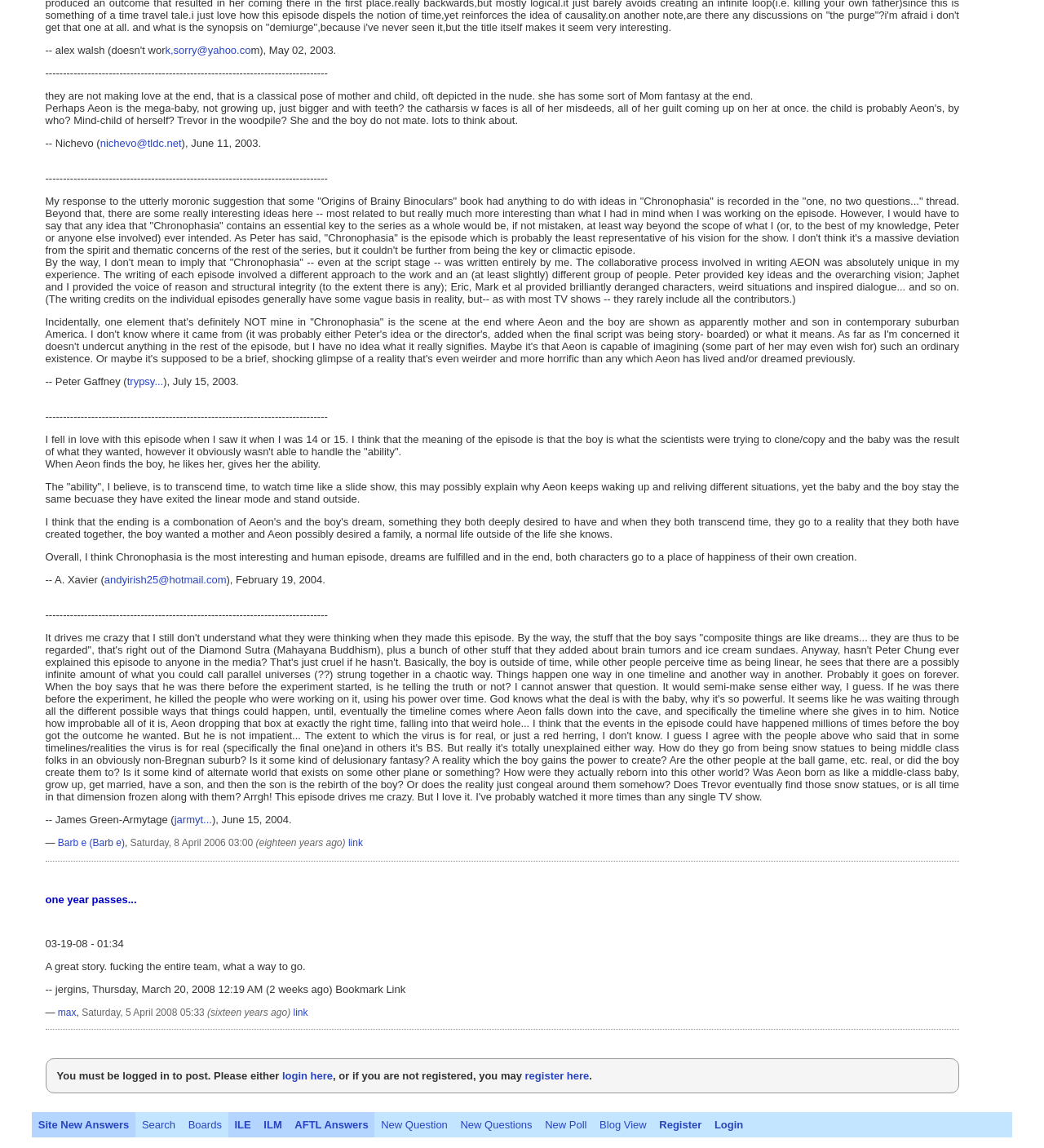Please identify the bounding box coordinates of the area I need to click to accomplish the following instruction: "search in the forum".

[0.13, 0.969, 0.174, 0.99]